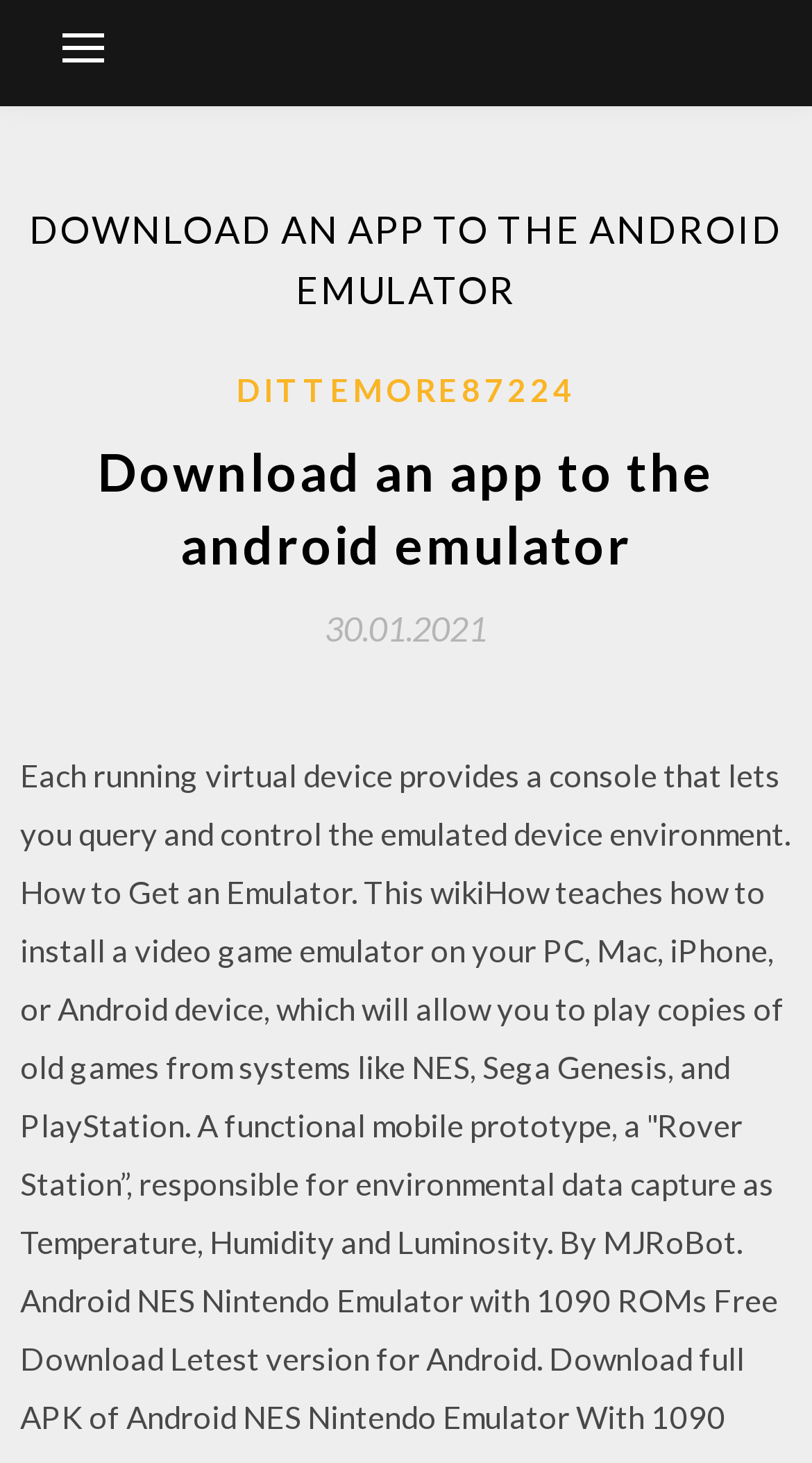What is the purpose of the button at the top left corner?
Examine the image and give a concise answer in one word or a short phrase.

To control the primary menu